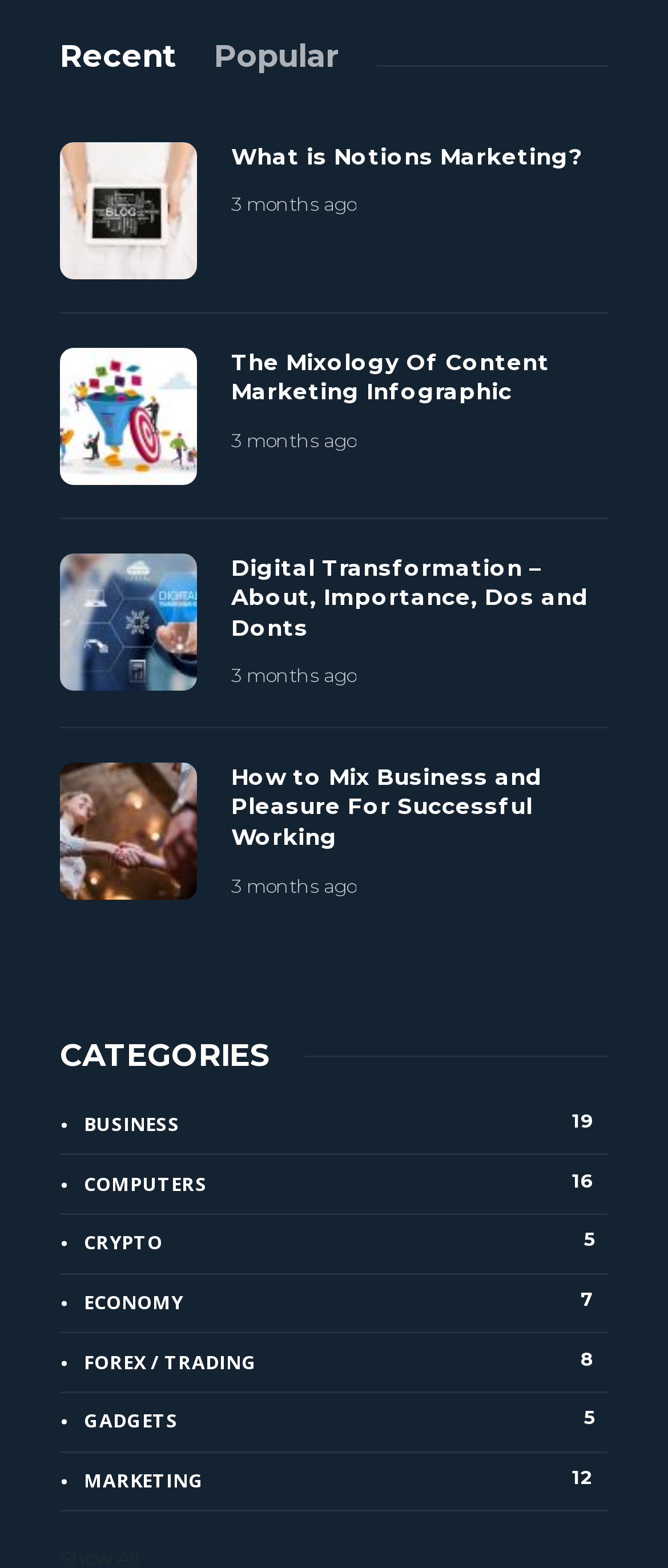Answer the question in a single word or phrase:
Which category has the most links?

MARKETING